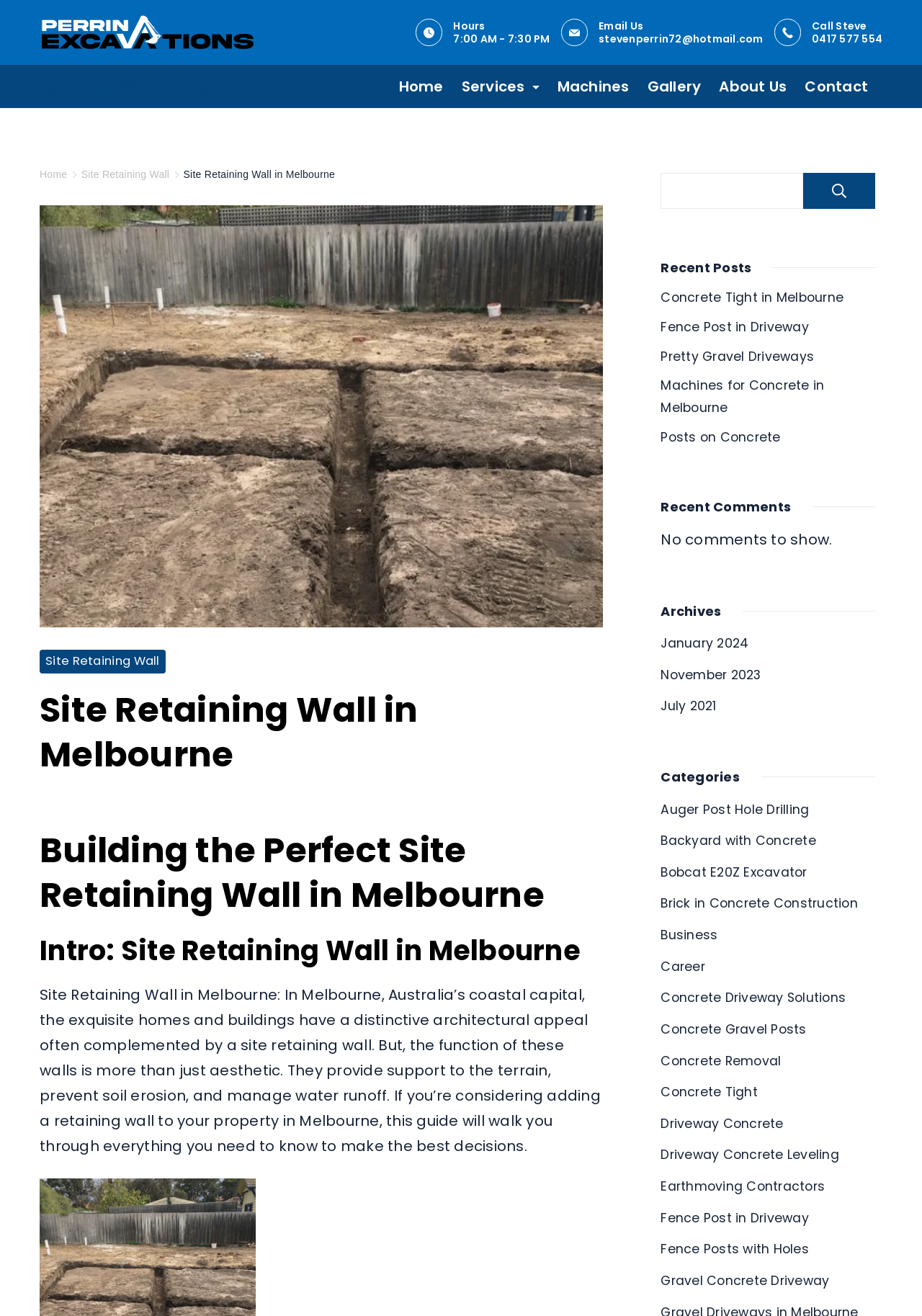Determine the bounding box coordinates (top-left x, top-left y, bottom-right x, bottom-right y) of the UI element described in the following text: Refund and Returns Policy

None